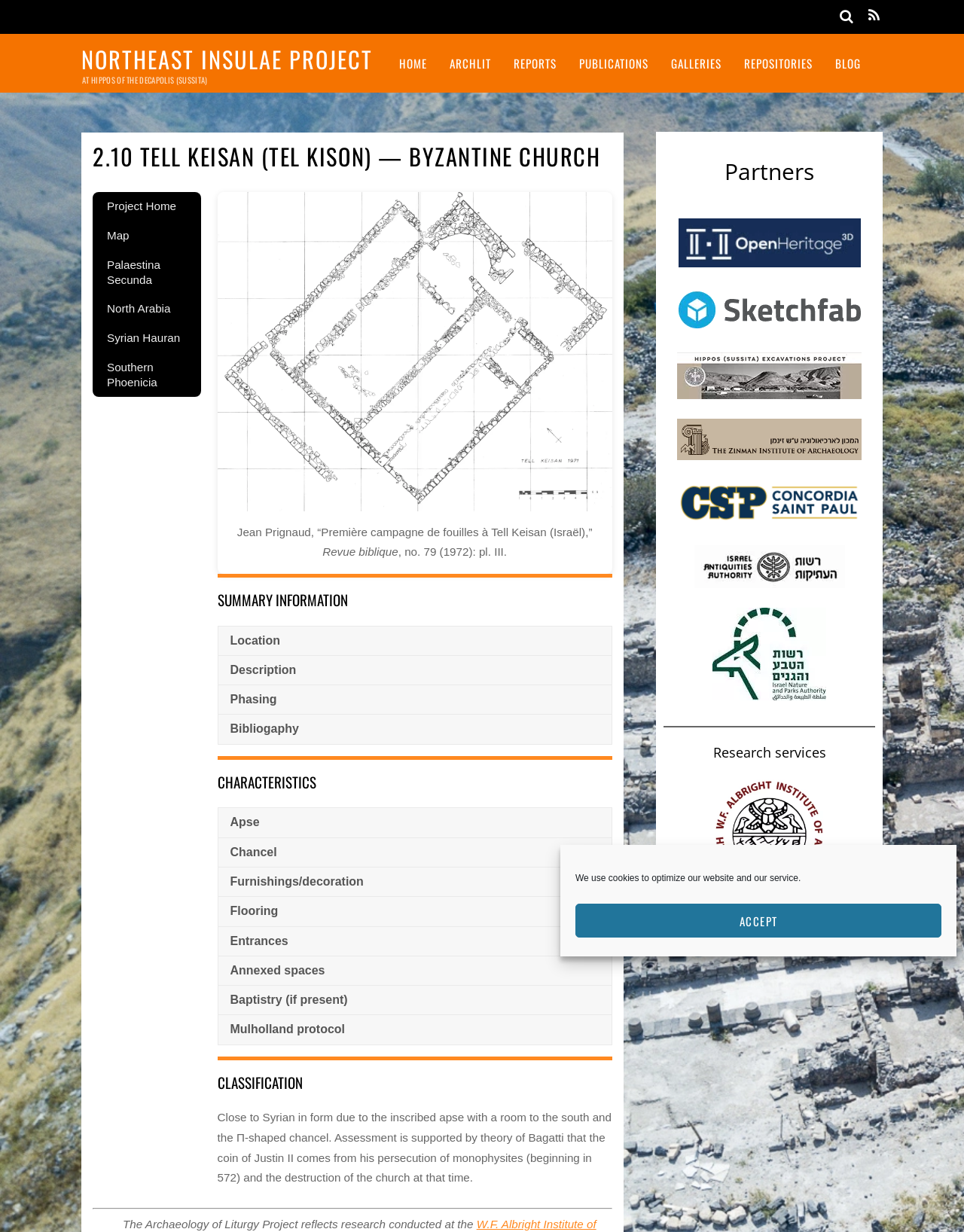Give a complete and precise description of the webpage's appearance.

This webpage is about the Byzantine Church at Tell Keisan (Tel Kison) and is part of the Northeast Insulae Project. At the top, there is a dialog box for managing cookie consent, which includes a message about using cookies to optimize the website and a button to accept. 

On the top-right corner, there is a search box and a navigation menu with links to 'Home', 'ArchLit', 'Reports', 'Publications', 'Galleries', 'Repositories', and 'Blog'. 

Below the navigation menu, there is a heading that reads '2.10 Tell Keisan (Tel Kison) — Byzantine Church'. Underneath, there are links to 'Project Home', 'Map', and several geographic locations. 

To the right of these links, there is an image of a Byzantine church, and below it, there are several sections of information about the church, including 'Summary Information', 'Characteristics', and 'Classification'. Each of these sections has expandable links with more detailed information. 

At the bottom of the page, there is a section about the Archaeology of Liturgy Project, which includes a description and a separator line. Below the separator line, there are logos and links to several partner organizations, including Open Heritage.